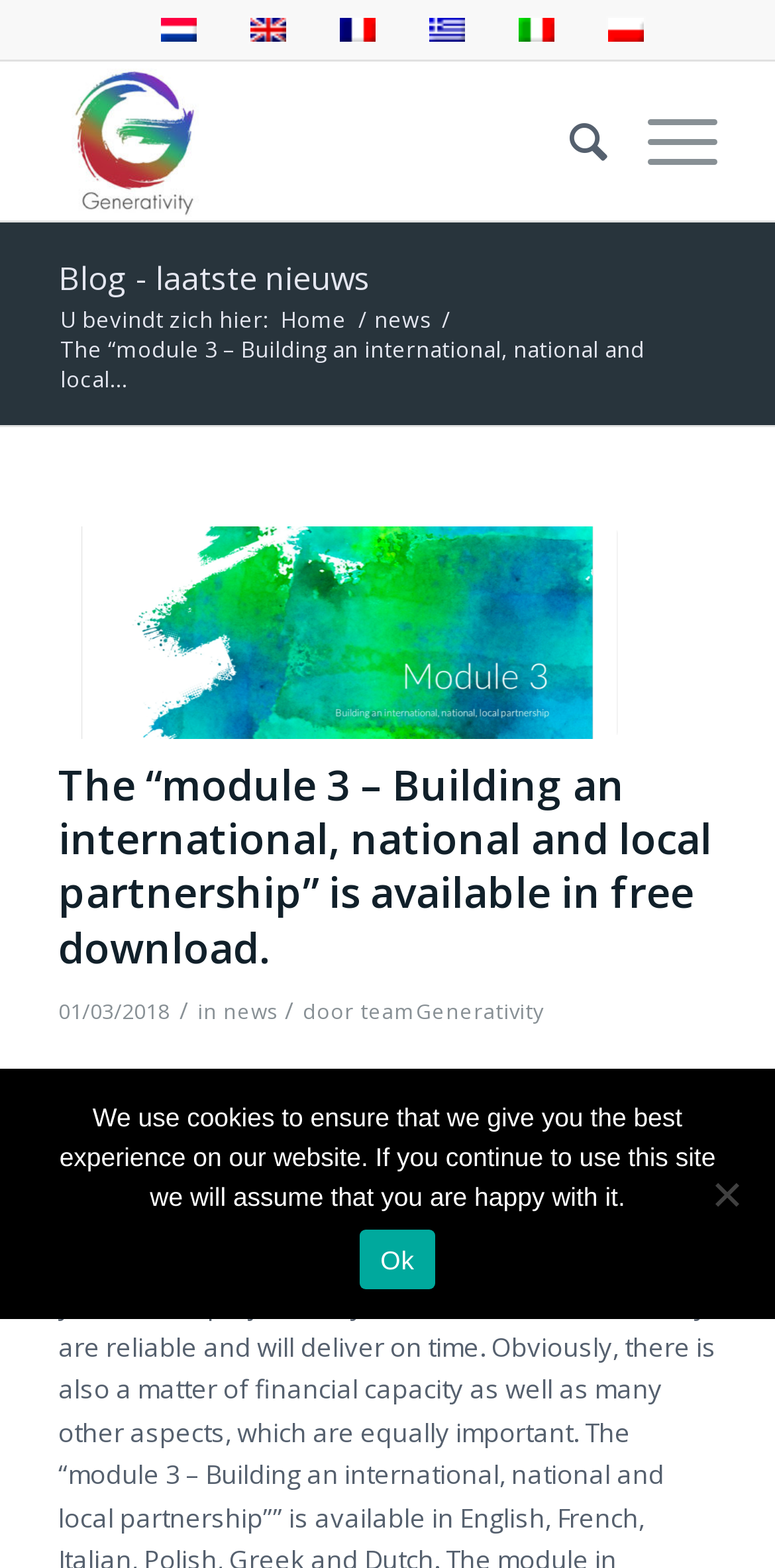Please provide a one-word or phrase answer to the question: 
What is the date of the current article?

01/03/2018